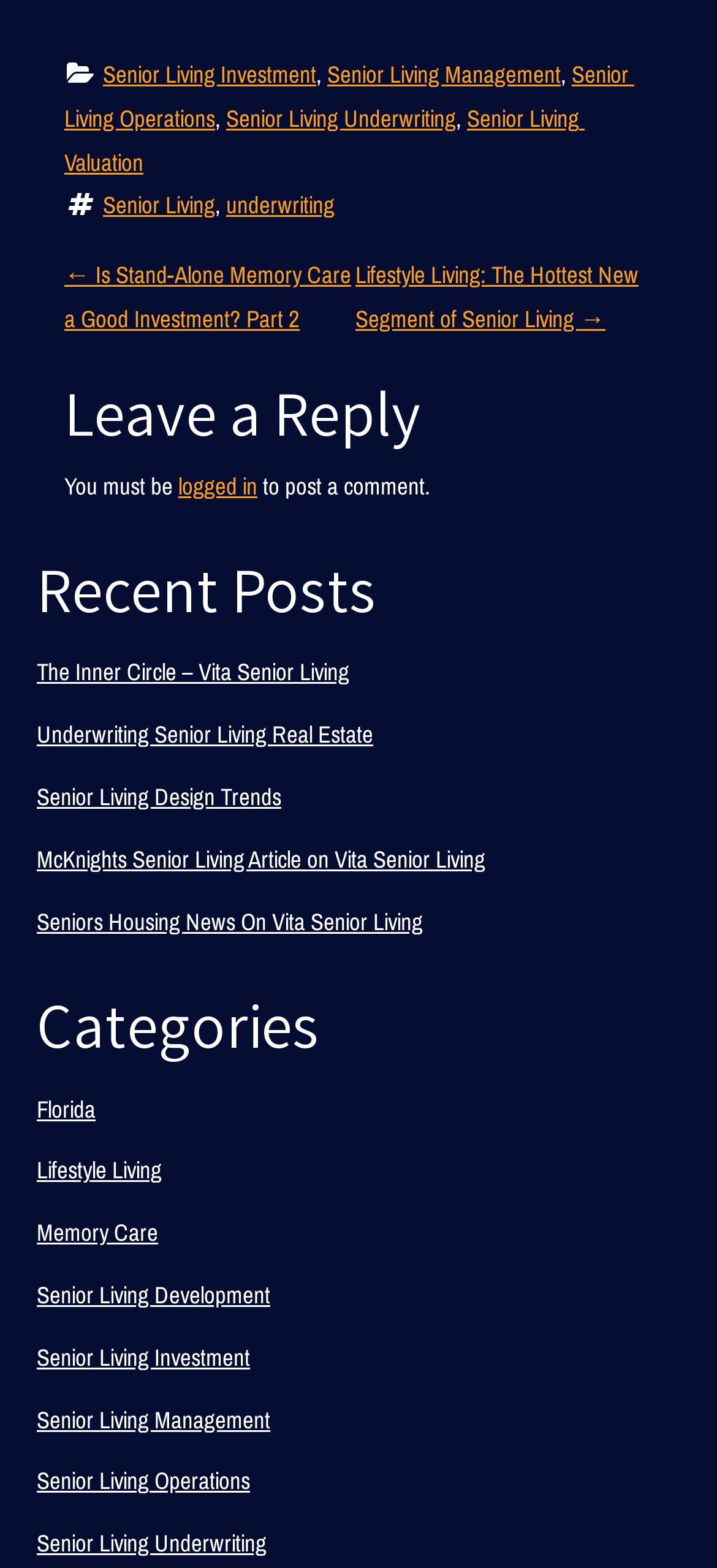Find and specify the bounding box coordinates that correspond to the clickable region for the instruction: "Contact us through WhatsApp".

None